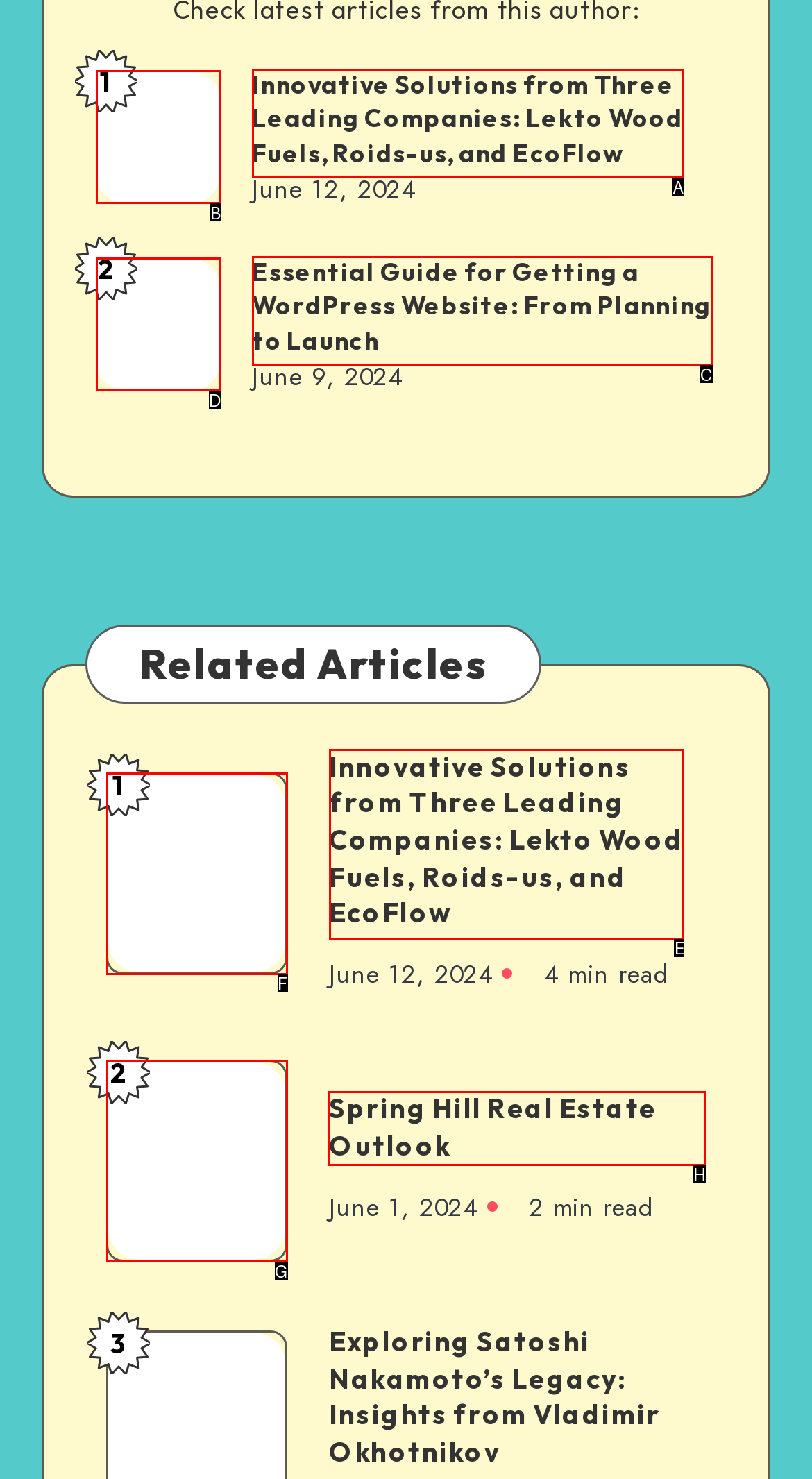Tell me which one HTML element I should click to complete the following task: Explore the article about Spring Hill Real Estate Outlook Answer with the option's letter from the given choices directly.

H